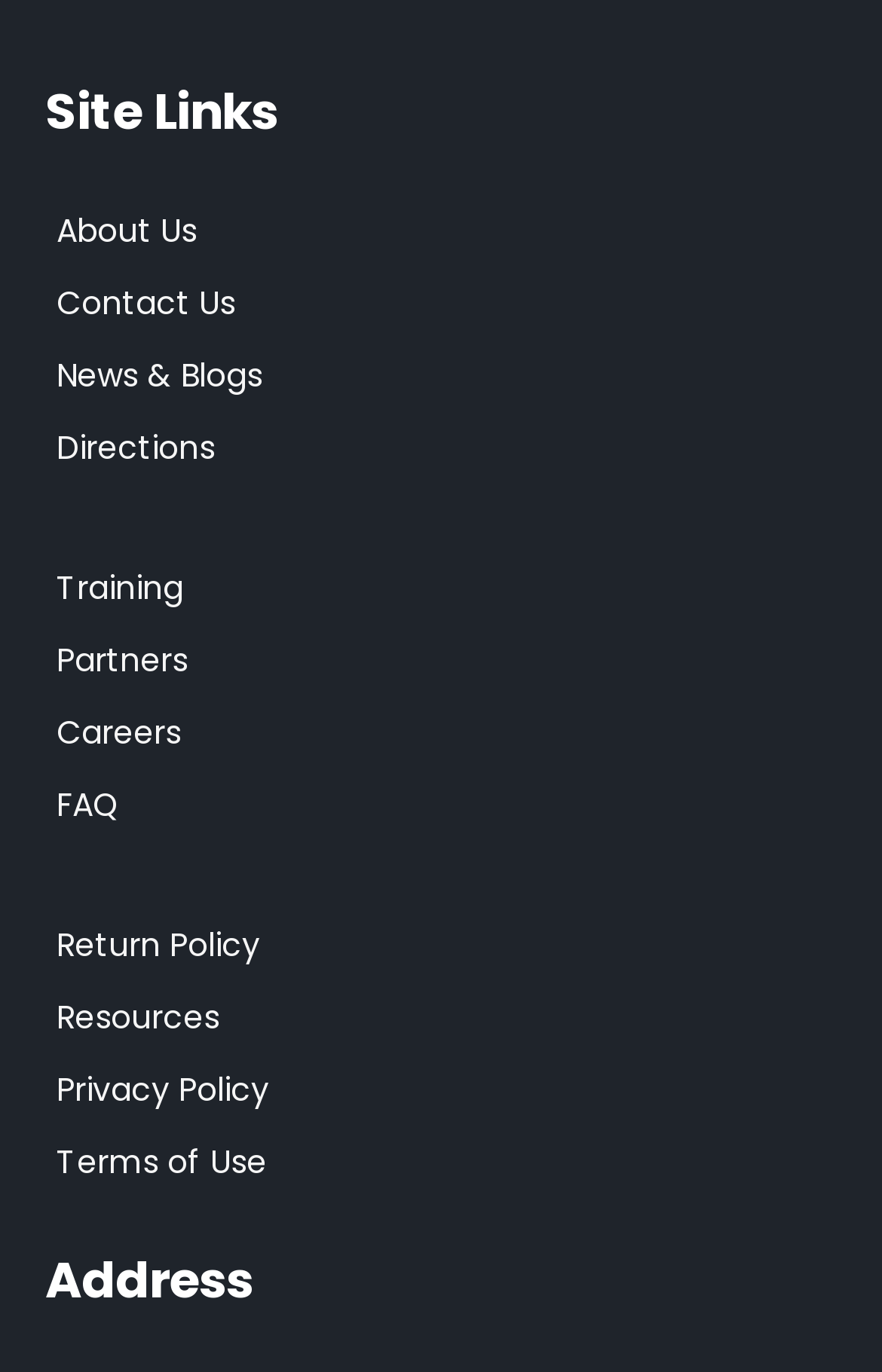Identify the bounding box coordinates for the region to click in order to carry out this instruction: "View About Us page". Provide the coordinates using four float numbers between 0 and 1, formatted as [left, top, right, bottom].

[0.013, 0.142, 0.949, 0.194]